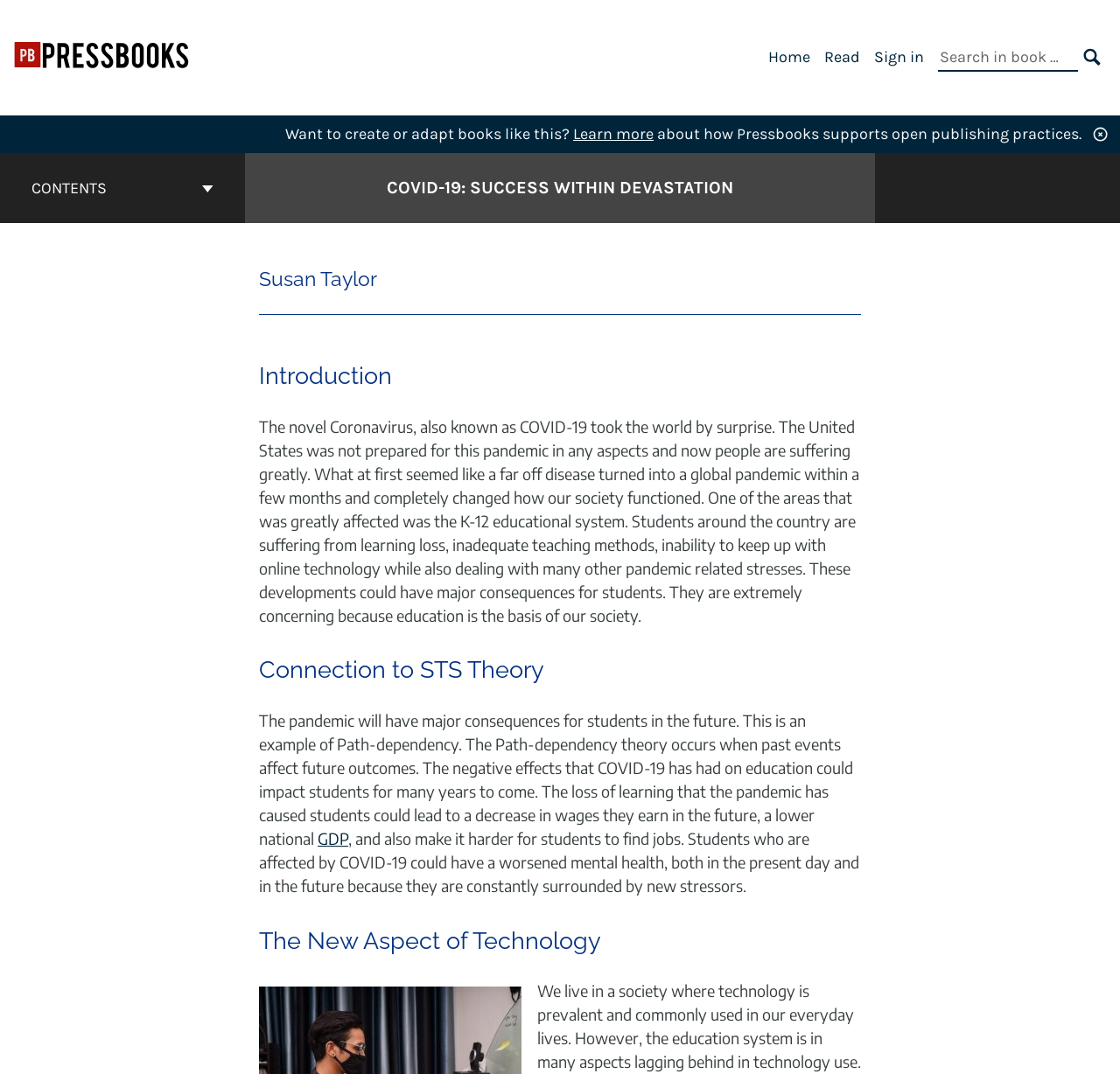Locate the bounding box coordinates of the element to click to perform the following action: 'Learn more about open publishing practices'. The coordinates should be given as four float values between 0 and 1, in the form of [left, top, right, bottom].

[0.512, 0.116, 0.584, 0.134]